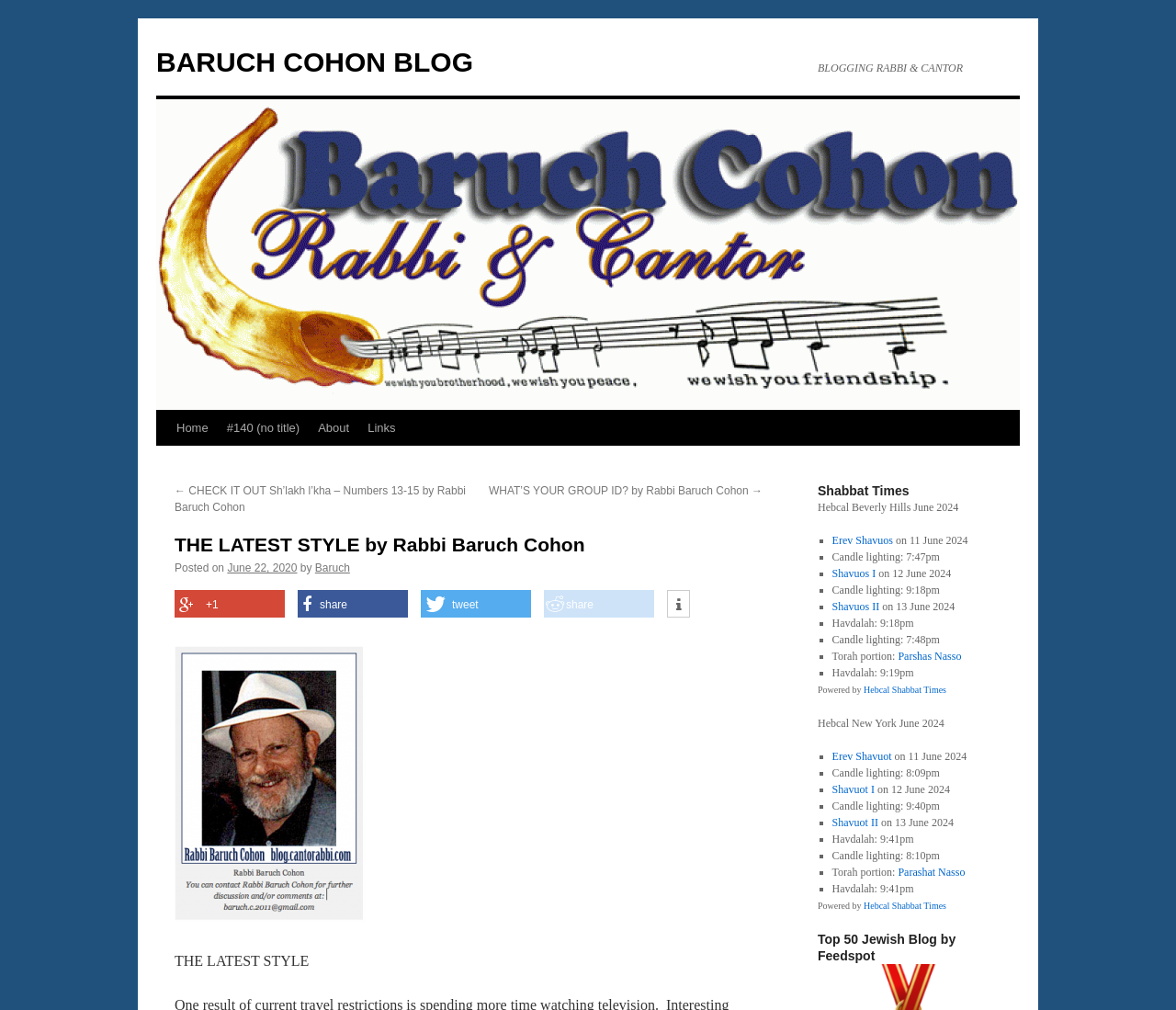Find the bounding box coordinates of the clickable element required to execute the following instruction: "Search for something". Provide the coordinates as four float numbers between 0 and 1, i.e., [left, top, right, bottom].

None